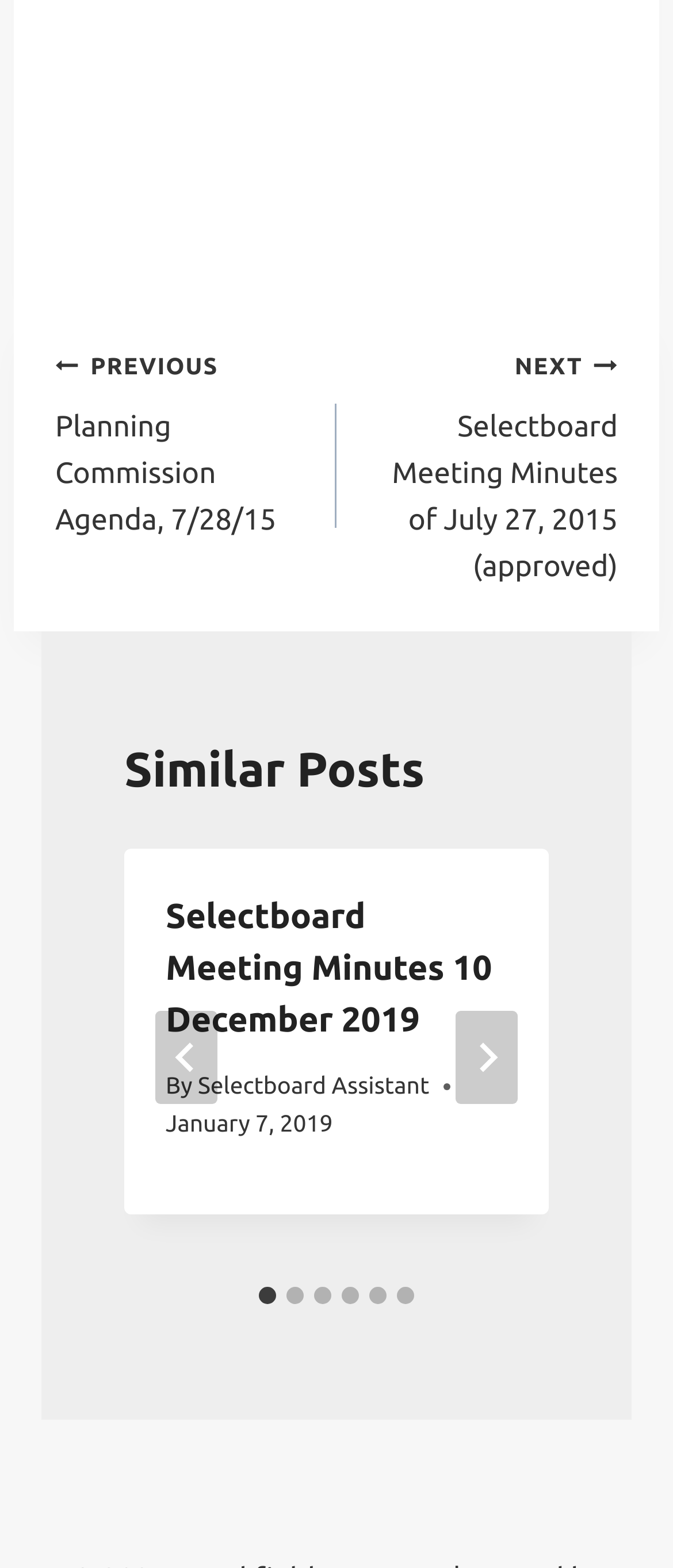Locate the bounding box of the UI element with the following description: "aria-label="Next"".

[0.677, 0.645, 0.769, 0.704]